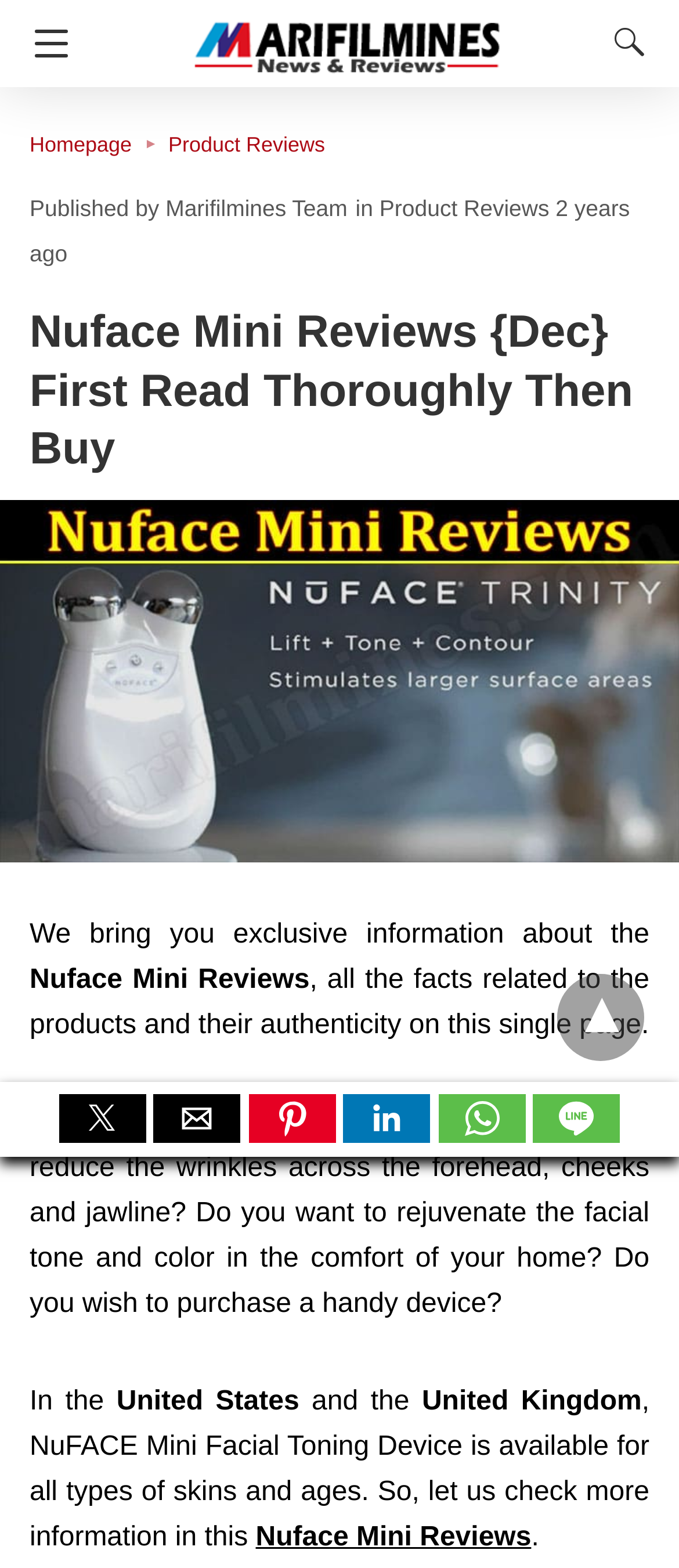What is the tone of the webpage?
Offer a detailed and full explanation in response to the question.

The tone of the webpage is informative as it provides detailed information about the Nuface Mini device, its features, and its availability, without any promotional or persuasive language.